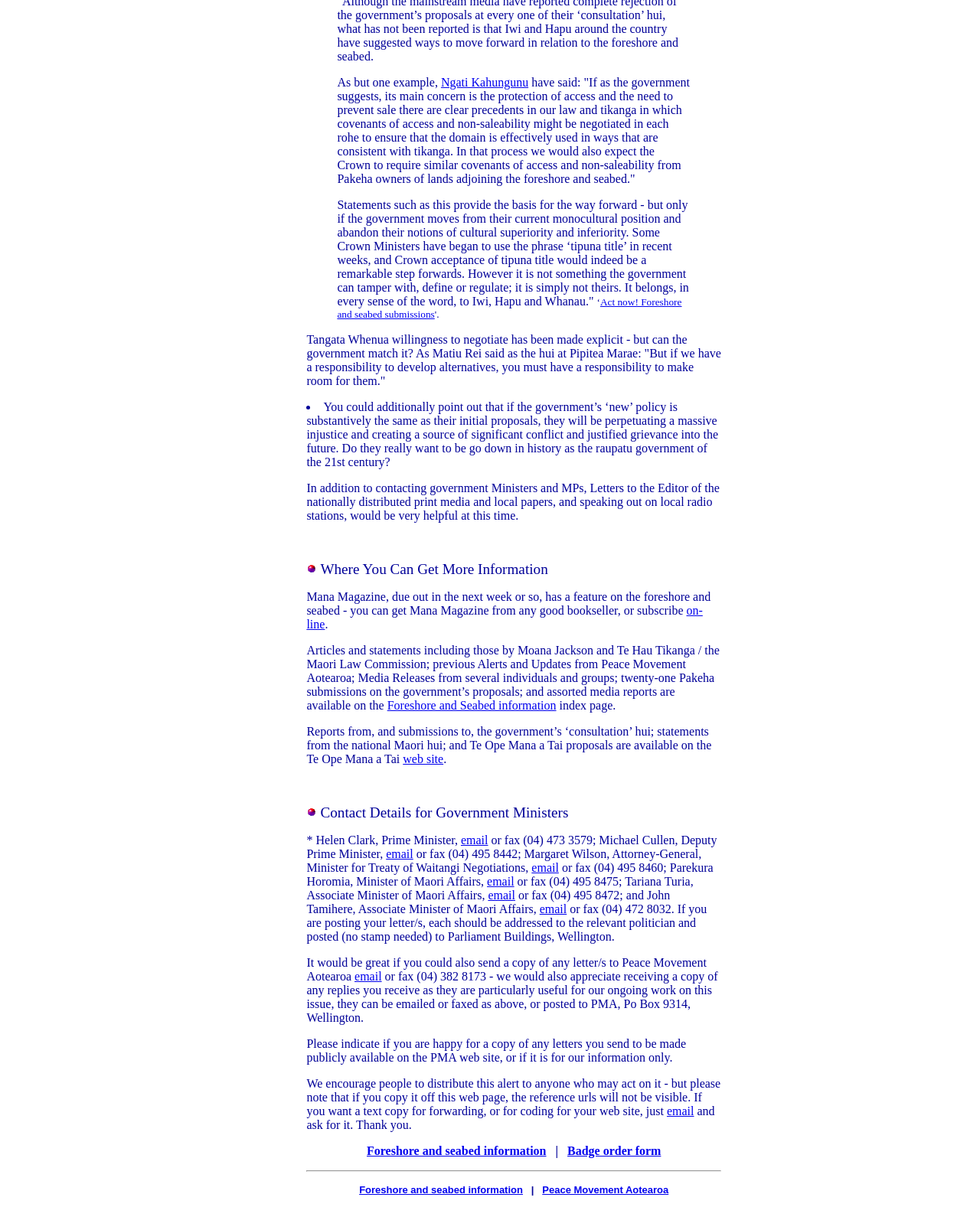Carefully observe the image and respond to the question with a detailed answer:
How can one contact the Prime Minister?

The webpage provides contact information for the Prime Minister, including an email address and fax number. This suggests that visitors can use these methods to get in touch with the Prime Minister and express their opinions on the foreshore and seabed issue.